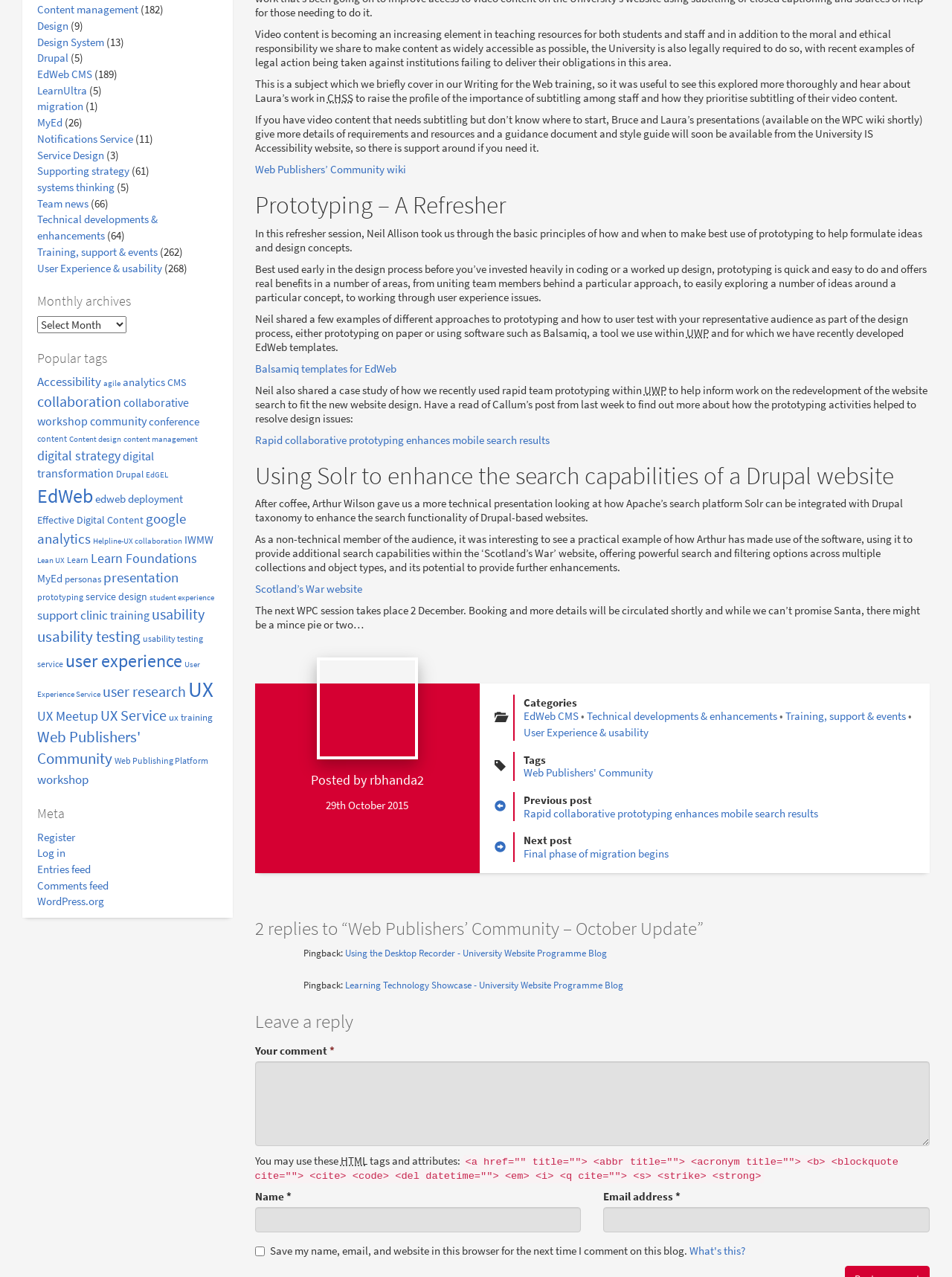What is the last link on the webpage?
From the image, respond with a single word or phrase.

Web Publishing Platform